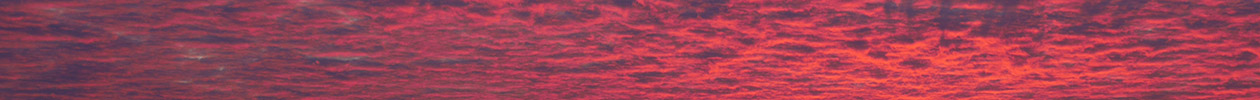Outline with detail what the image portrays.

The image captures a vibrant sunset sky, filled with an array of rich hues ranging from deep oranges to striking reds. The cloud formations create a textured appearance, enhancing the dramatic effect of the colorful display. This breathtaking view signifies the end of a day and invites reflection, perfect for a moment during outdoor activities such as hiking or geocaching. The image is associated with an entry titled "Day #25 – Broomfield Bimble Finale," suggesting it may depict a memorable sunset experienced during a day's adventure outdoors. The overall ambiance evokes a sense of calm and appreciation for nature's beauty.